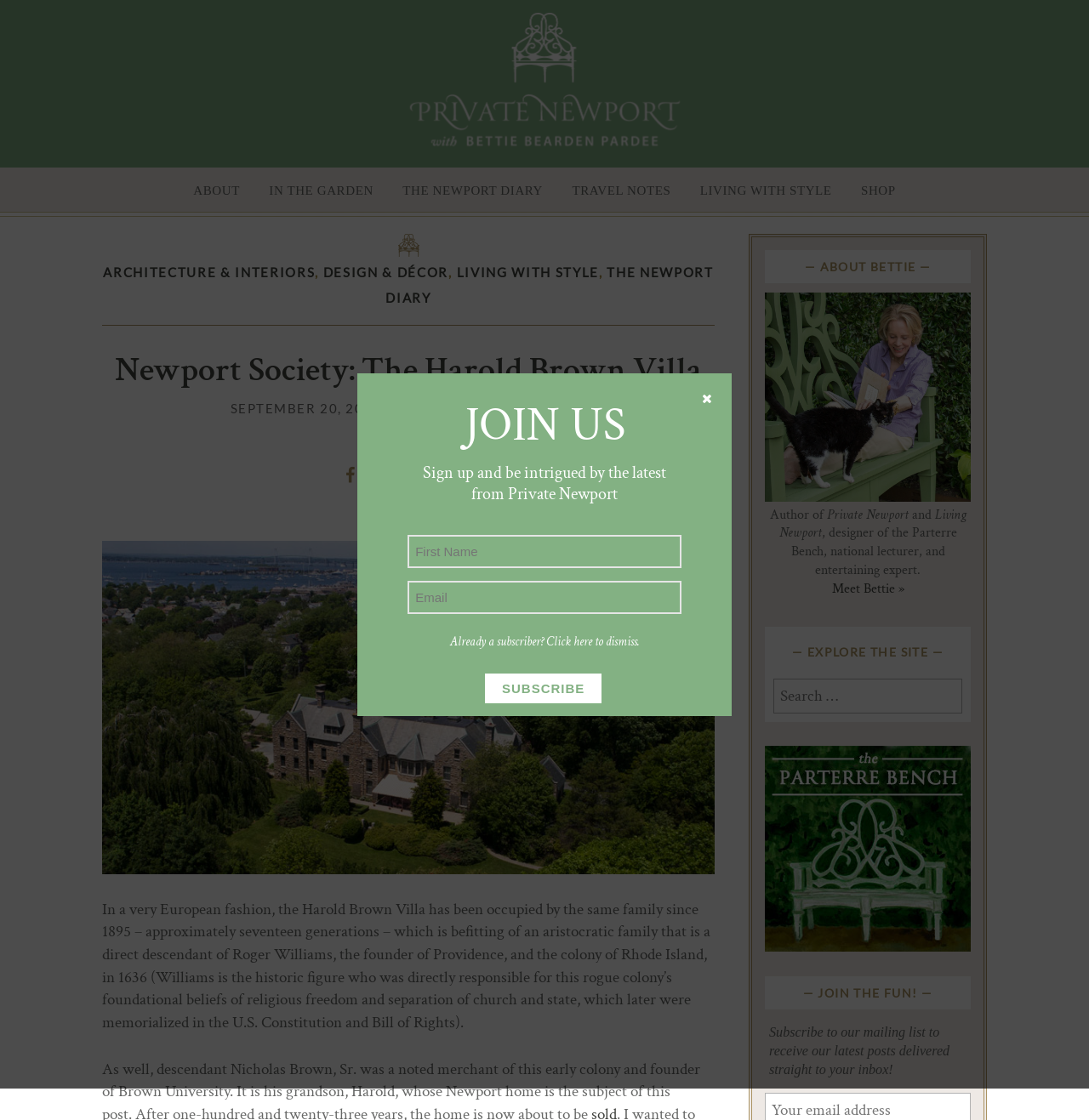Find the bounding box coordinates of the area that needs to be clicked in order to achieve the following instruction: "Read more about ARCHITECTURE & INTERIORS". The coordinates should be specified as four float numbers between 0 and 1, i.e., [left, top, right, bottom].

[0.095, 0.236, 0.289, 0.25]